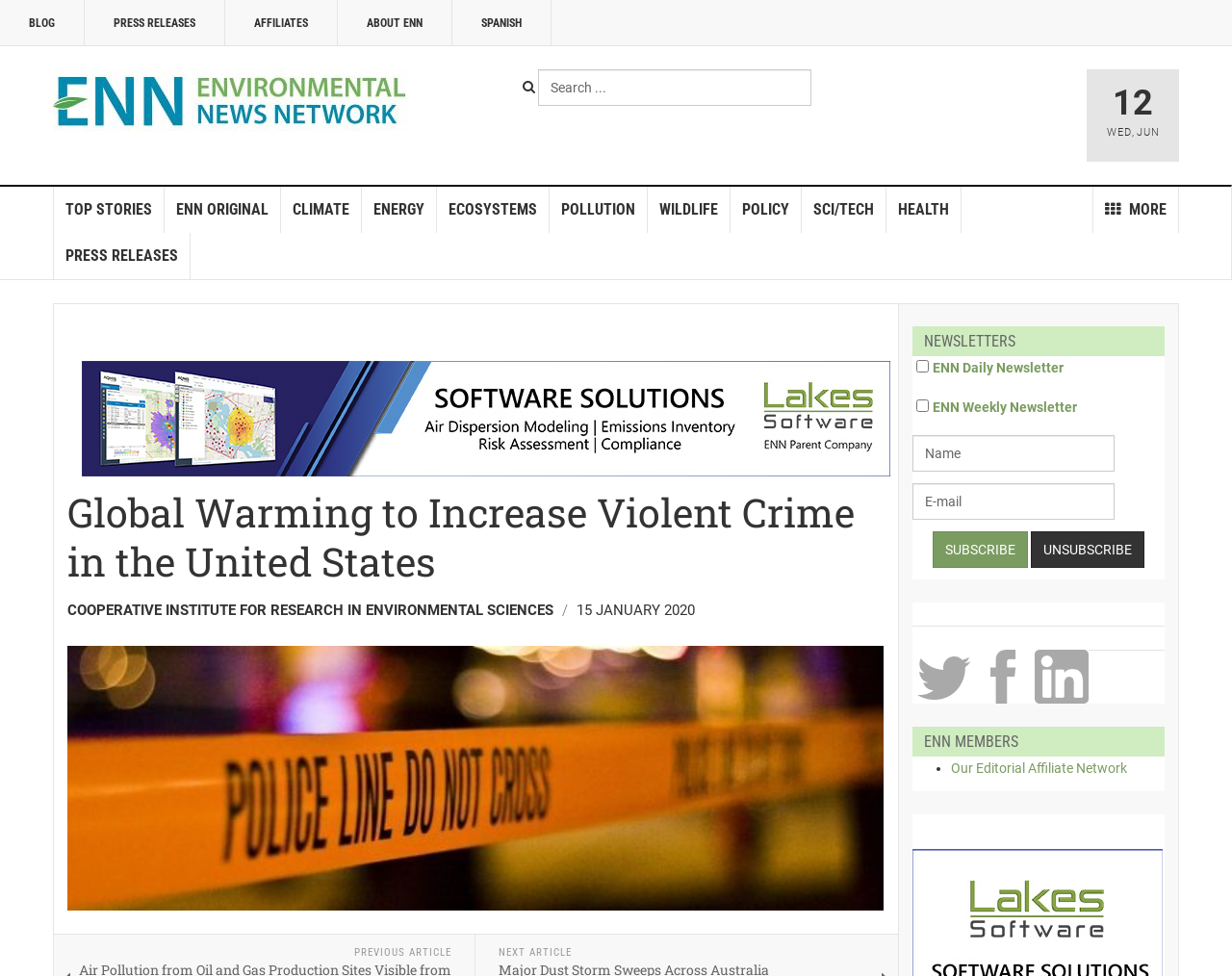Offer a detailed account of what is visible on the webpage.

This webpage is about the Environmental News Network (ENN), a platform focused on global environmental issues. At the top, there are six links: "BLOG", "PRESS RELEASES", "AFFILIATES", "ABOUT ENN", "SPANISH", and "ENN" with an accompanying image. Below these links, there is a search bar with a "Search..." placeholder text.

On the left side, there are several links categorized by topics, including "TOP STORIES", "ENN ORIGINAL", "CLIMATE", "ENERGY", "ECOSYSTEMS", "POLLUTION", "WILDLIFE", "POLICY", and "SCI/TECH". These links are followed by a "MORE" button.

The main content of the page is an article titled "Global Warming to Increase Violent Crime in the United States". The article has a heading, a description list with details about the author and publication date, and a link to read more.

On the right side, there is a section for newsletters. It has two checkboxes for subscribing to the ENN Daily Newsletter and ENN Weekly Newsletter, along with corresponding links. There are also two text boxes for entering a name and email address, and two buttons for subscribing and unsubscribing.

Below the newsletter section, there are three horizontal separators with images in between. Following these separators, there is a heading "ENN MEMBERS" with a list of links, including "Our Editorial Affiliate Network".